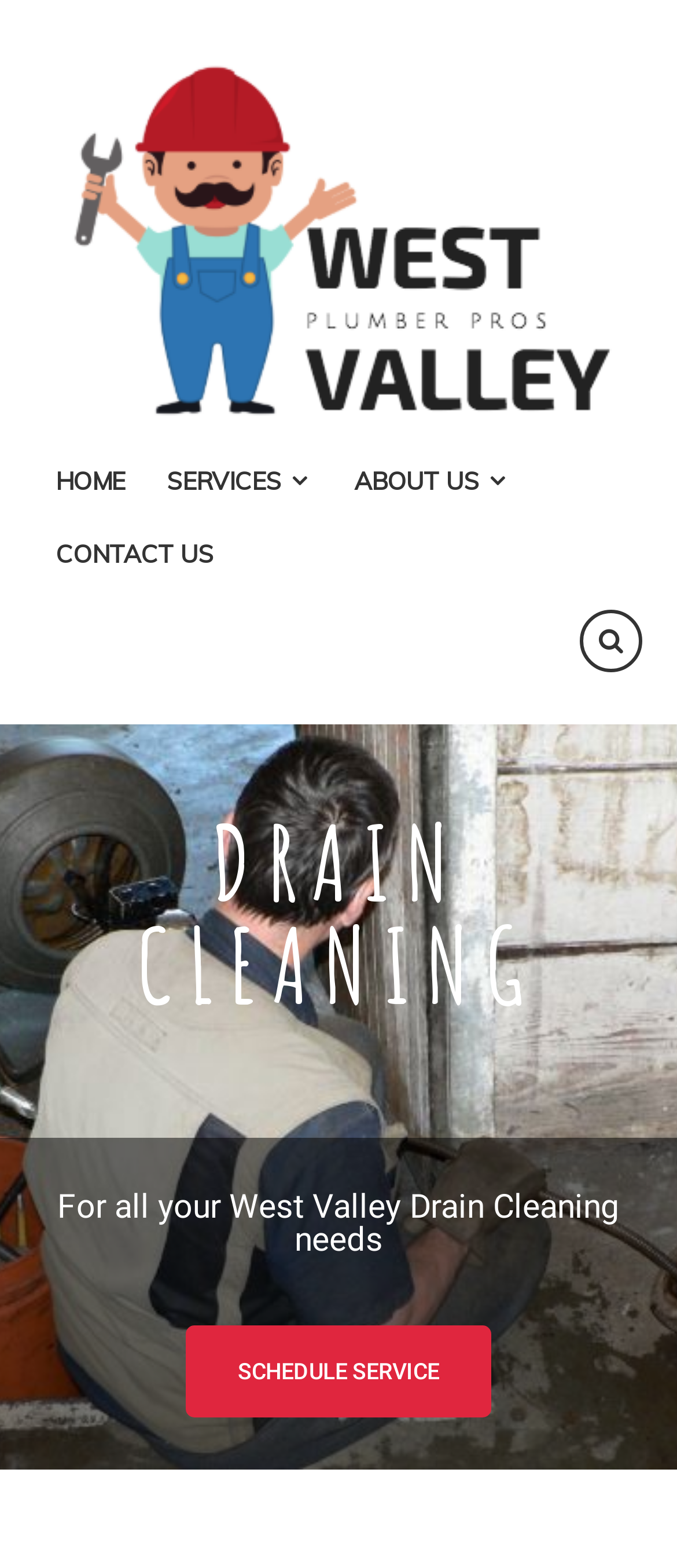Give a concise answer using only one word or phrase for this question:
What action can be taken to schedule a service?

Click 'SCHEDULE SERVICE'